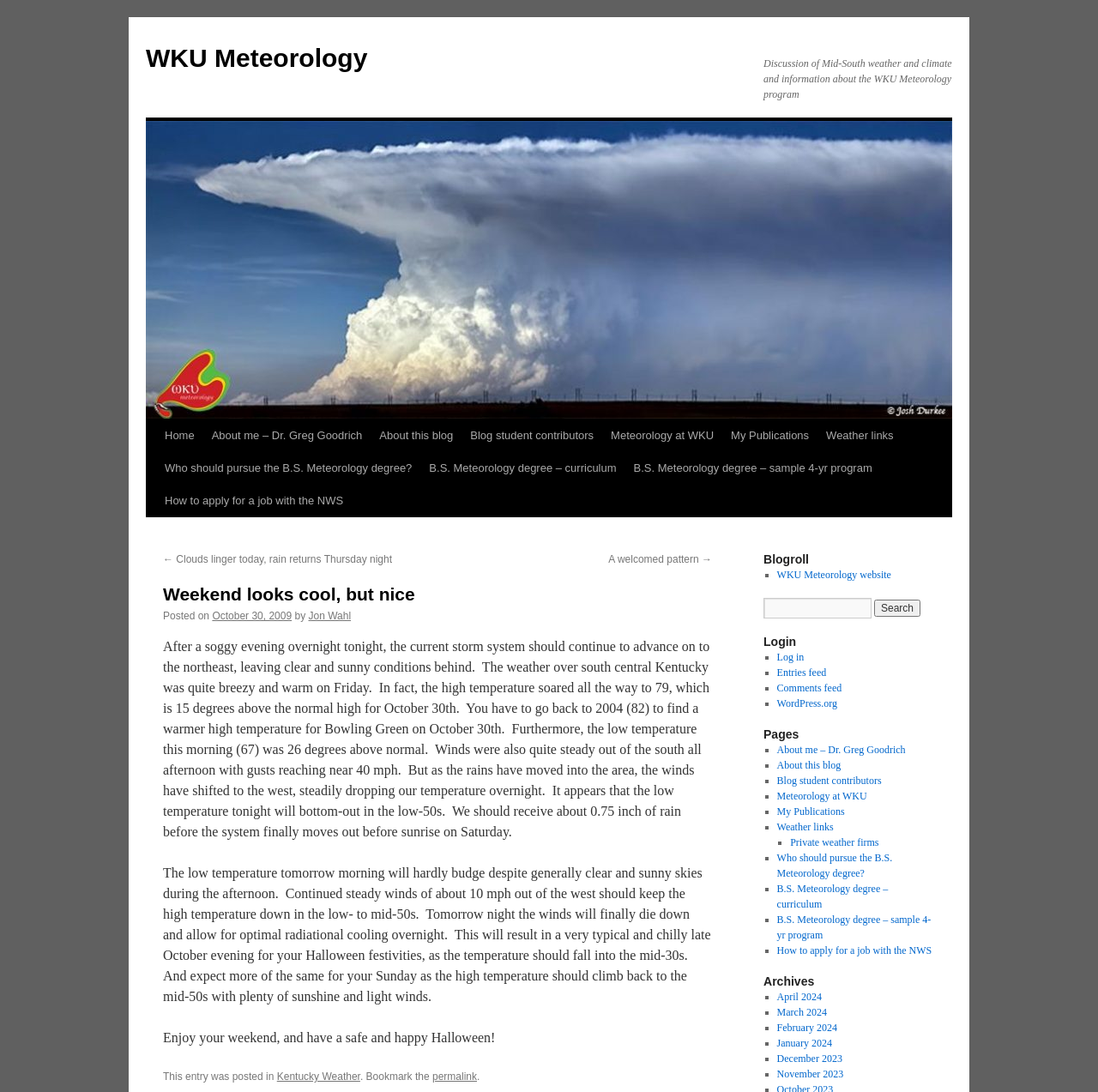Determine the bounding box coordinates for the clickable element required to fulfill the instruction: "Fill in the 'First' name field". Provide the coordinates as four float numbers between 0 and 1, i.e., [left, top, right, bottom].

None